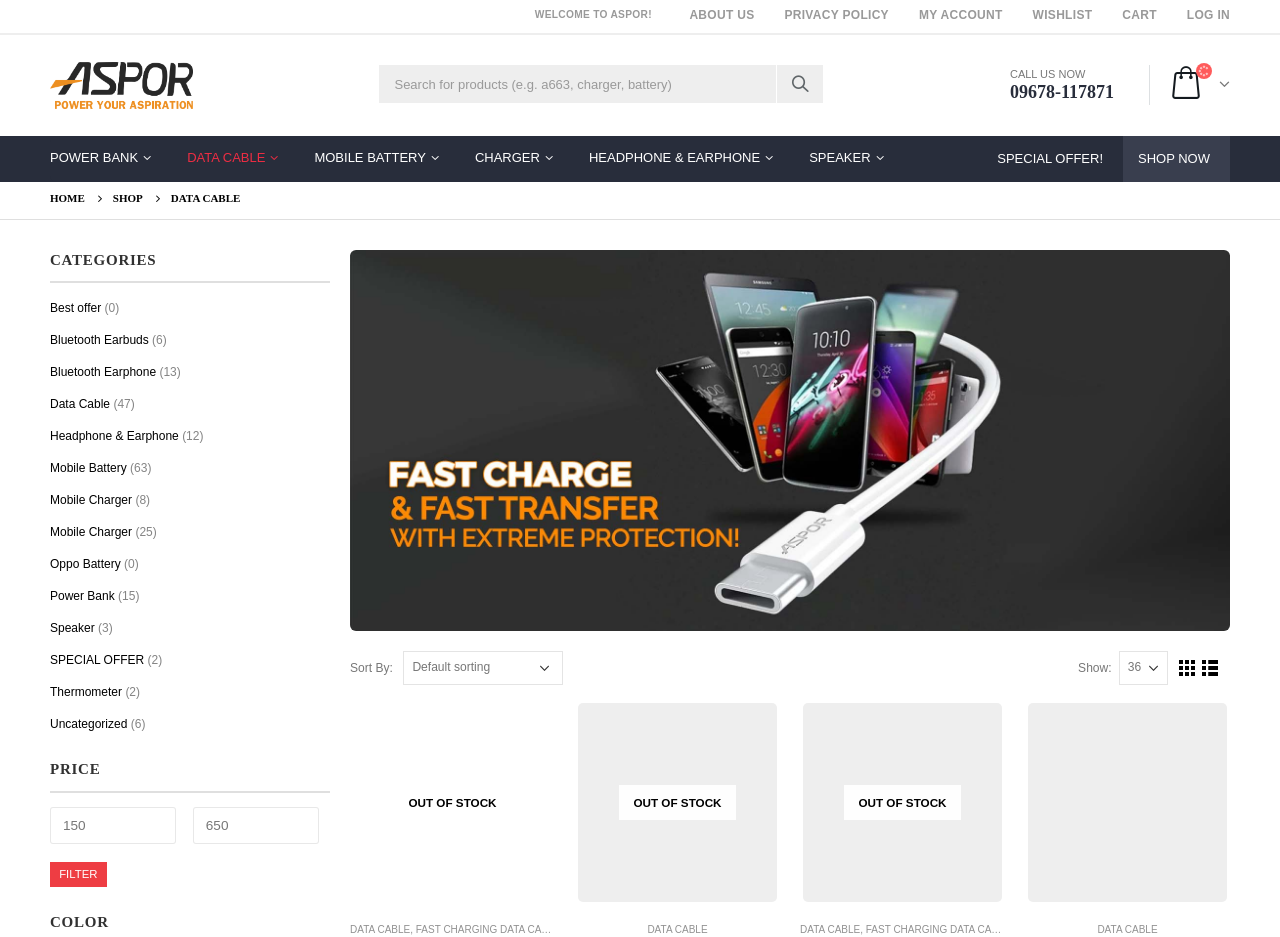Please identify the bounding box coordinates of the area that needs to be clicked to follow this instruction: "Call us now".

[0.789, 0.073, 0.848, 0.086]